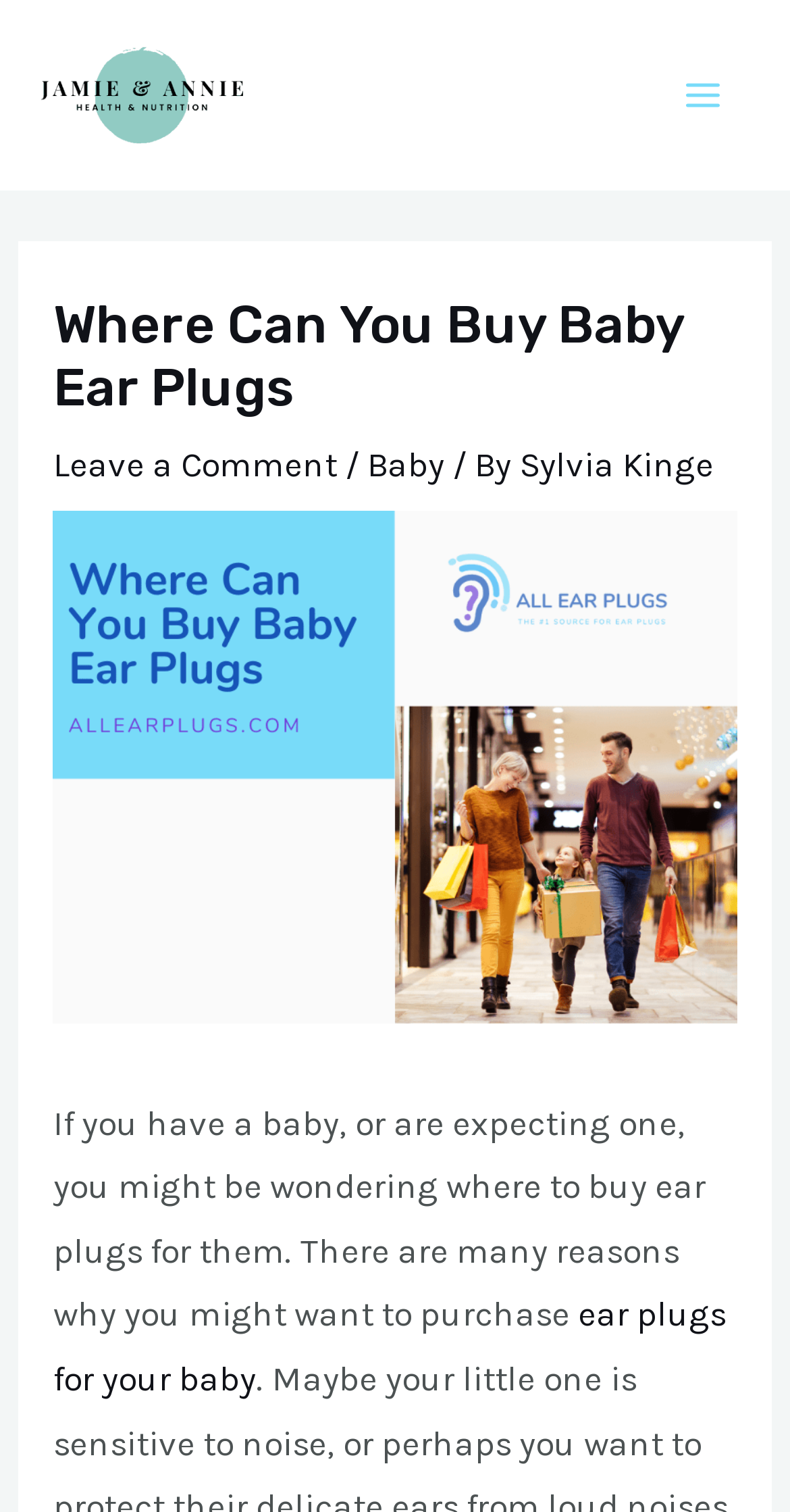Could you please study the image and provide a detailed answer to the question:
What is the website about?

Based on the webpage content, it appears that the website is discussing the purchase of ear plugs for babies, and the reasons why parents might want to buy them.